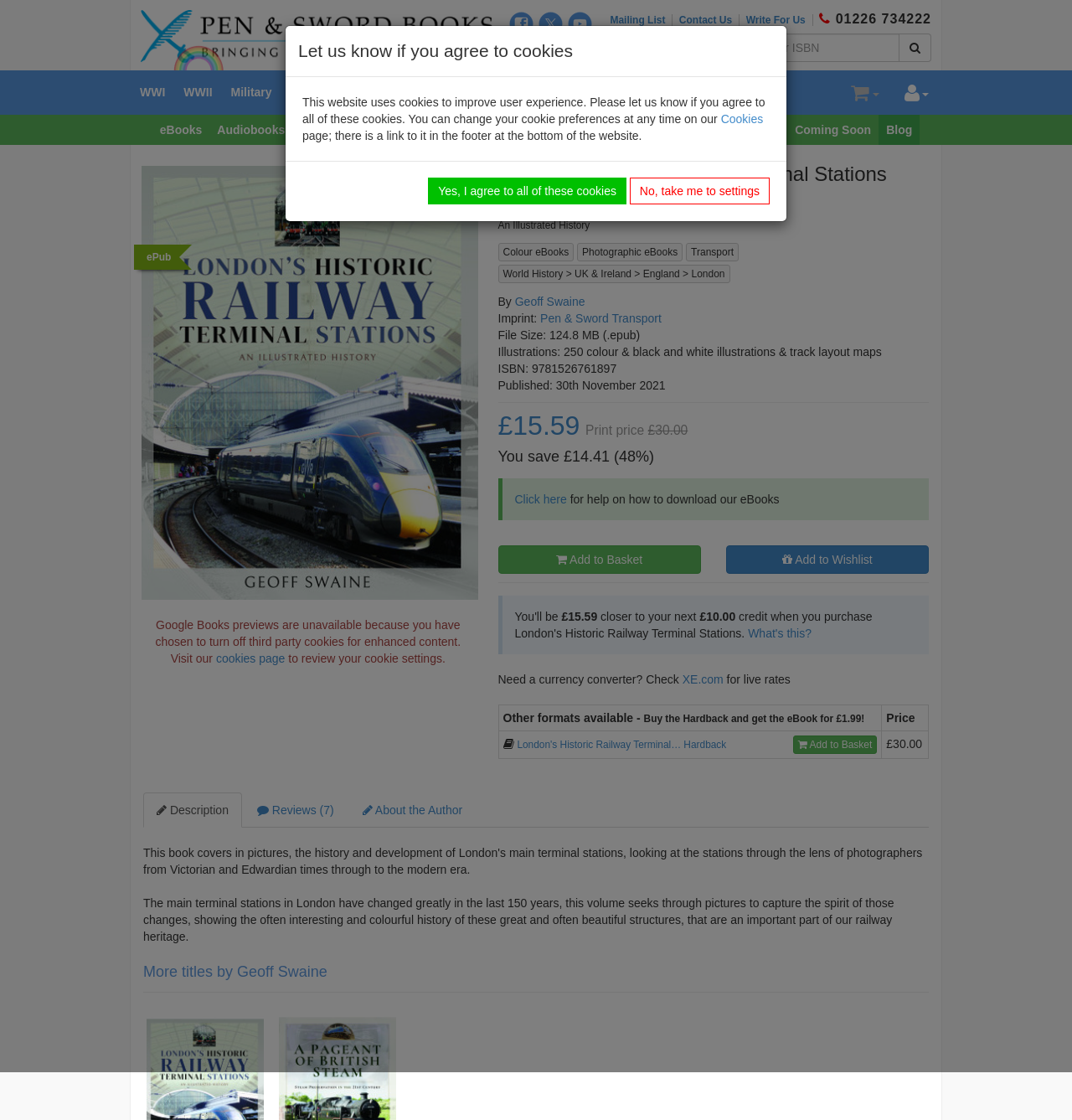Kindly determine the bounding box coordinates of the area that needs to be clicked to fulfill this instruction: "View London's Historic Railway Terminal Stations book details".

[0.132, 0.148, 0.446, 0.536]